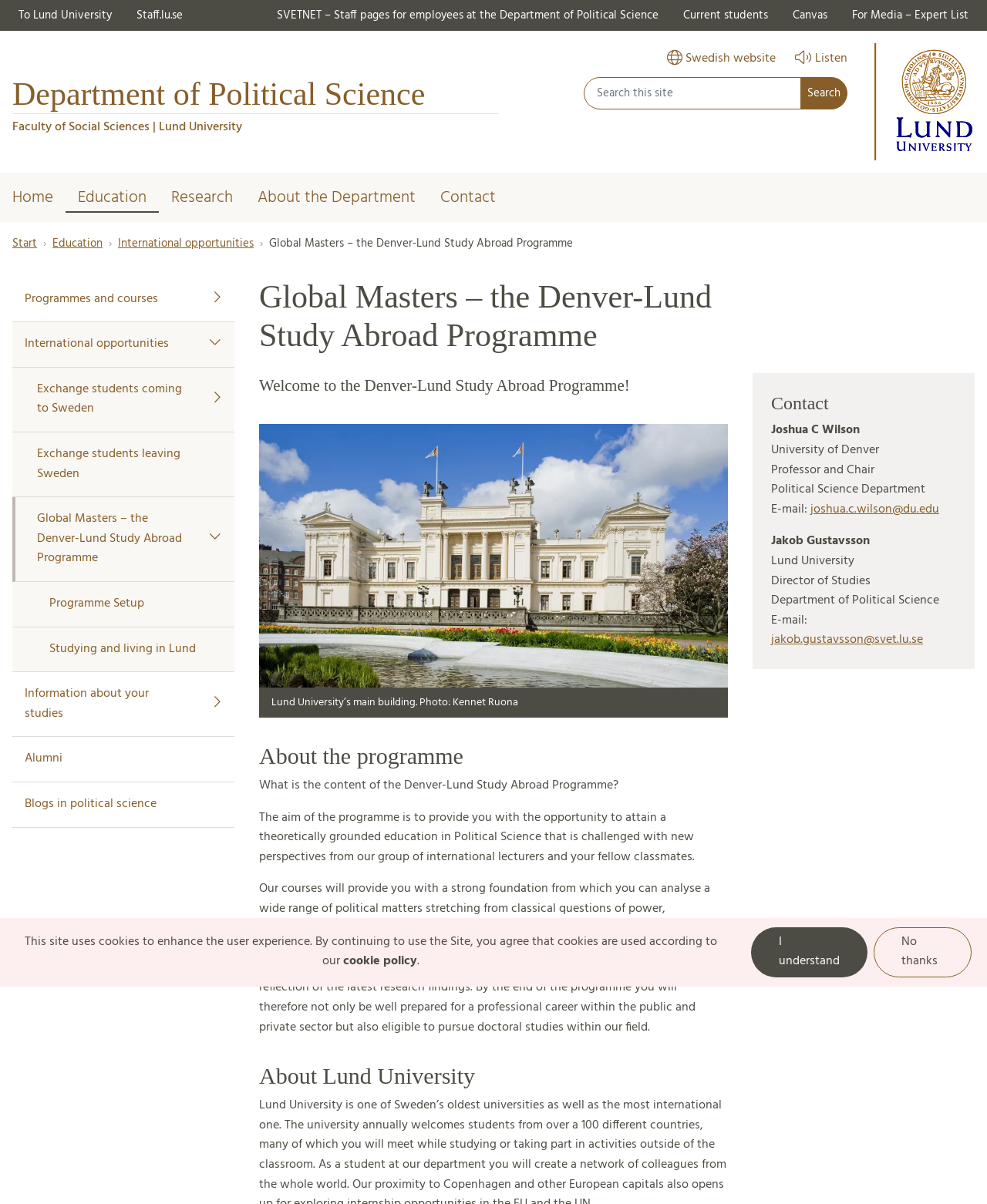What is the name of the university that is partnering with the University of Denver for the study abroad programme?
Using the information from the image, give a concise answer in one word or a short phrase.

Lund University